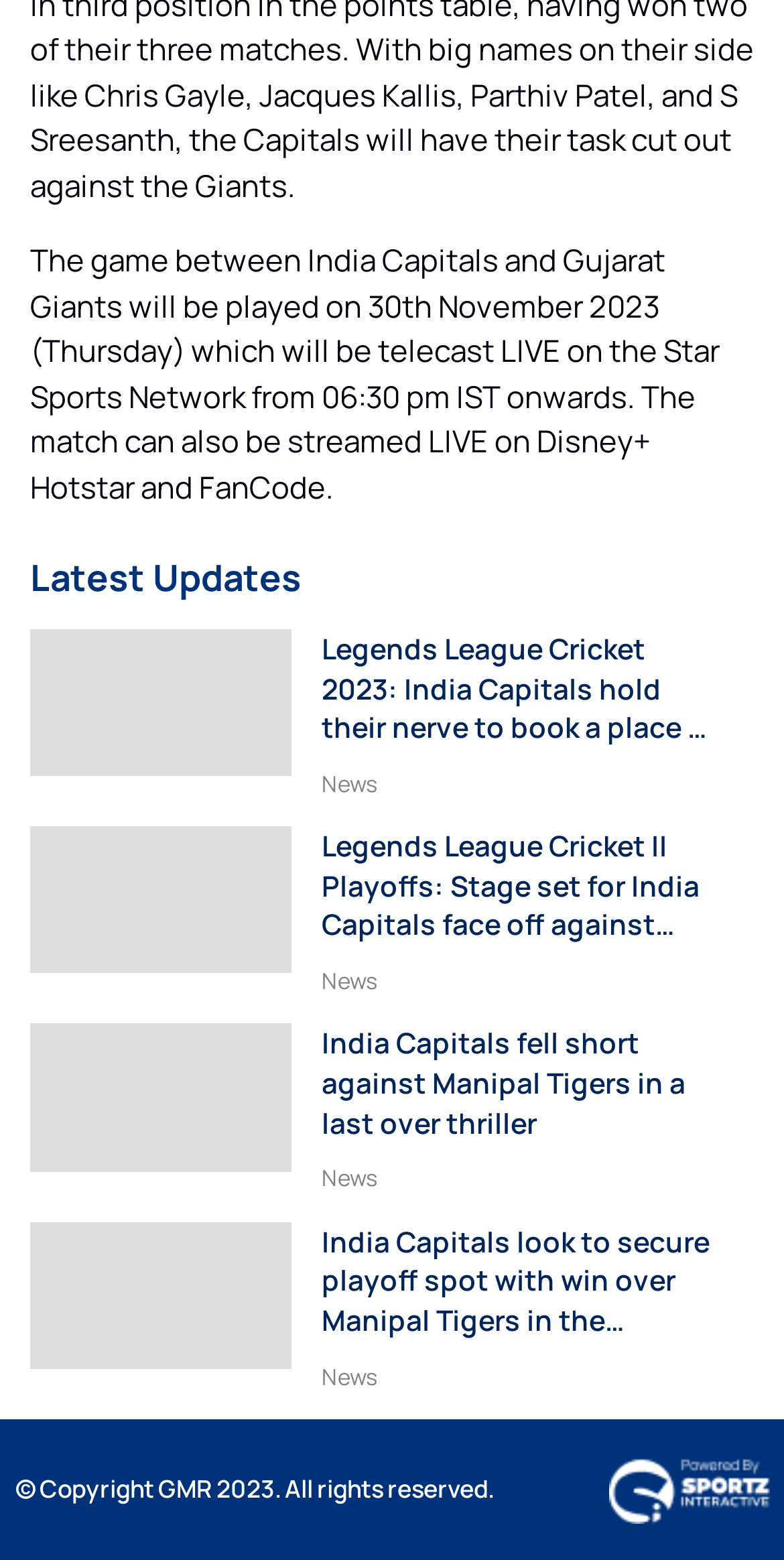Identify the bounding box coordinates for the region of the element that should be clicked to carry out the instruction: "Read the latest news about Legends League Cricket". The bounding box coordinates should be four float numbers between 0 and 1, i.e., [left, top, right, bottom].

[0.038, 0.403, 0.962, 0.511]